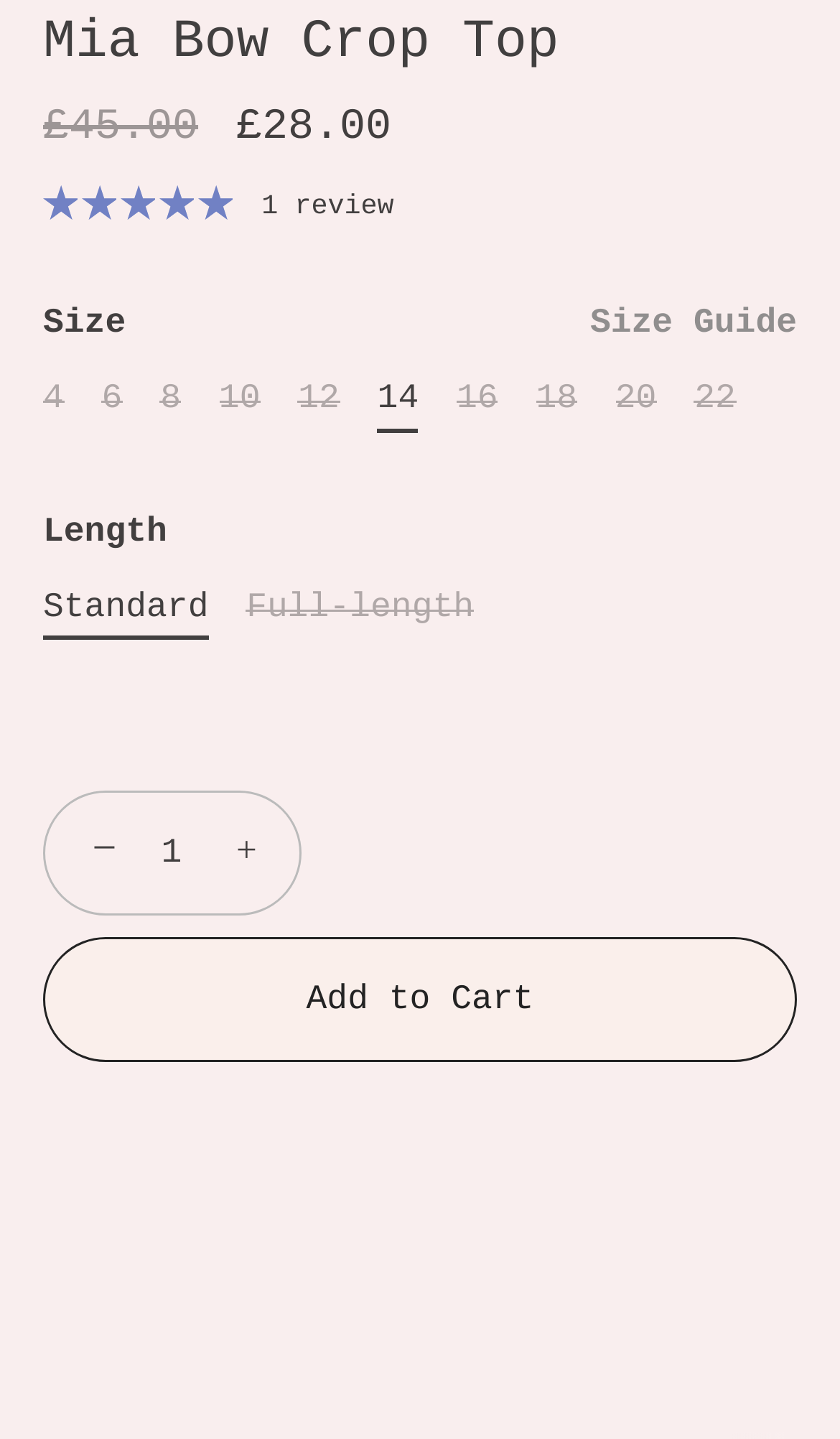Please identify the bounding box coordinates of the area that needs to be clicked to follow this instruction: "View size guide".

[0.703, 0.211, 0.949, 0.238]